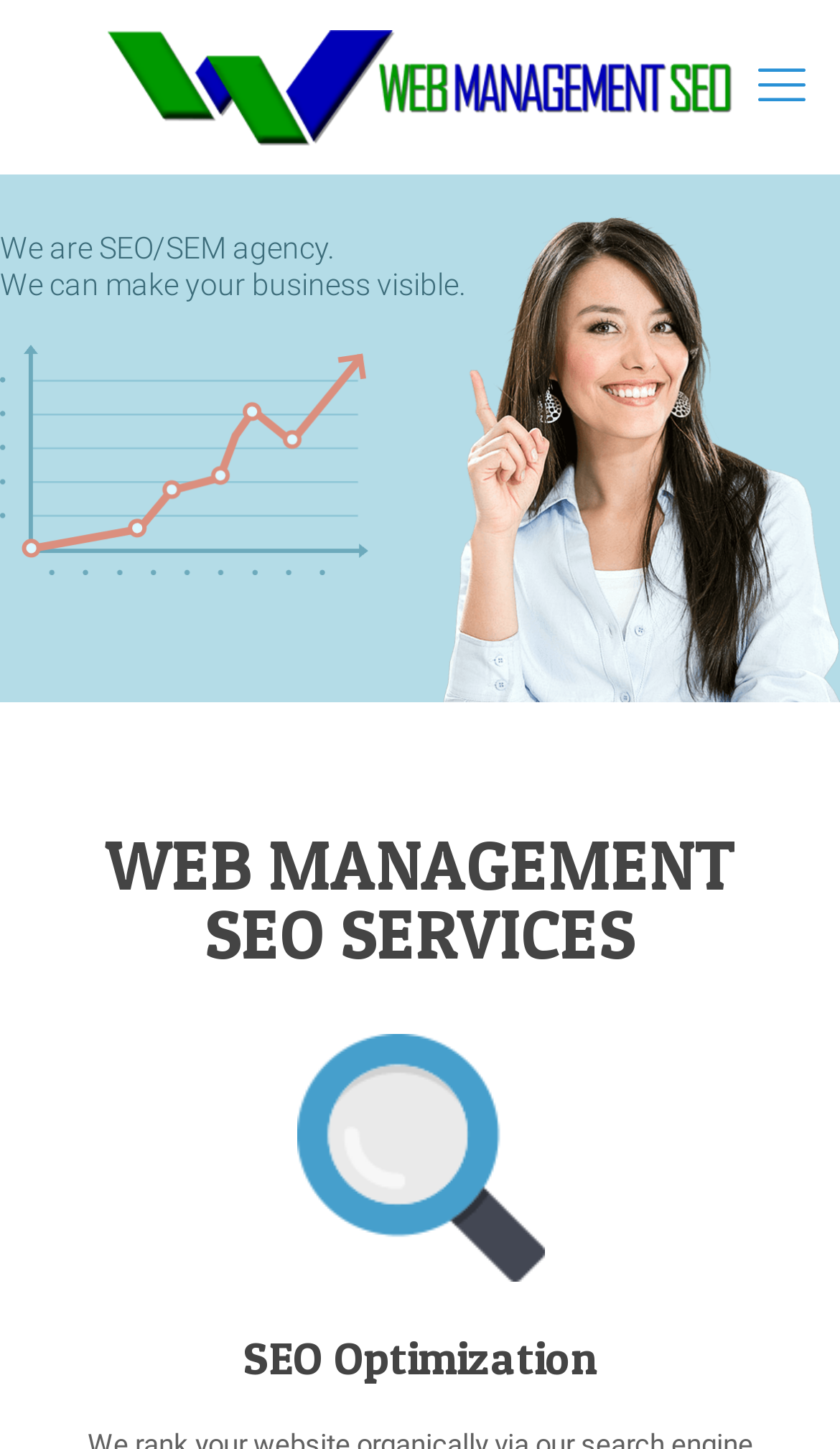What is the main service offered by the company? Based on the image, give a response in one word or a short phrase.

Web management SEO service